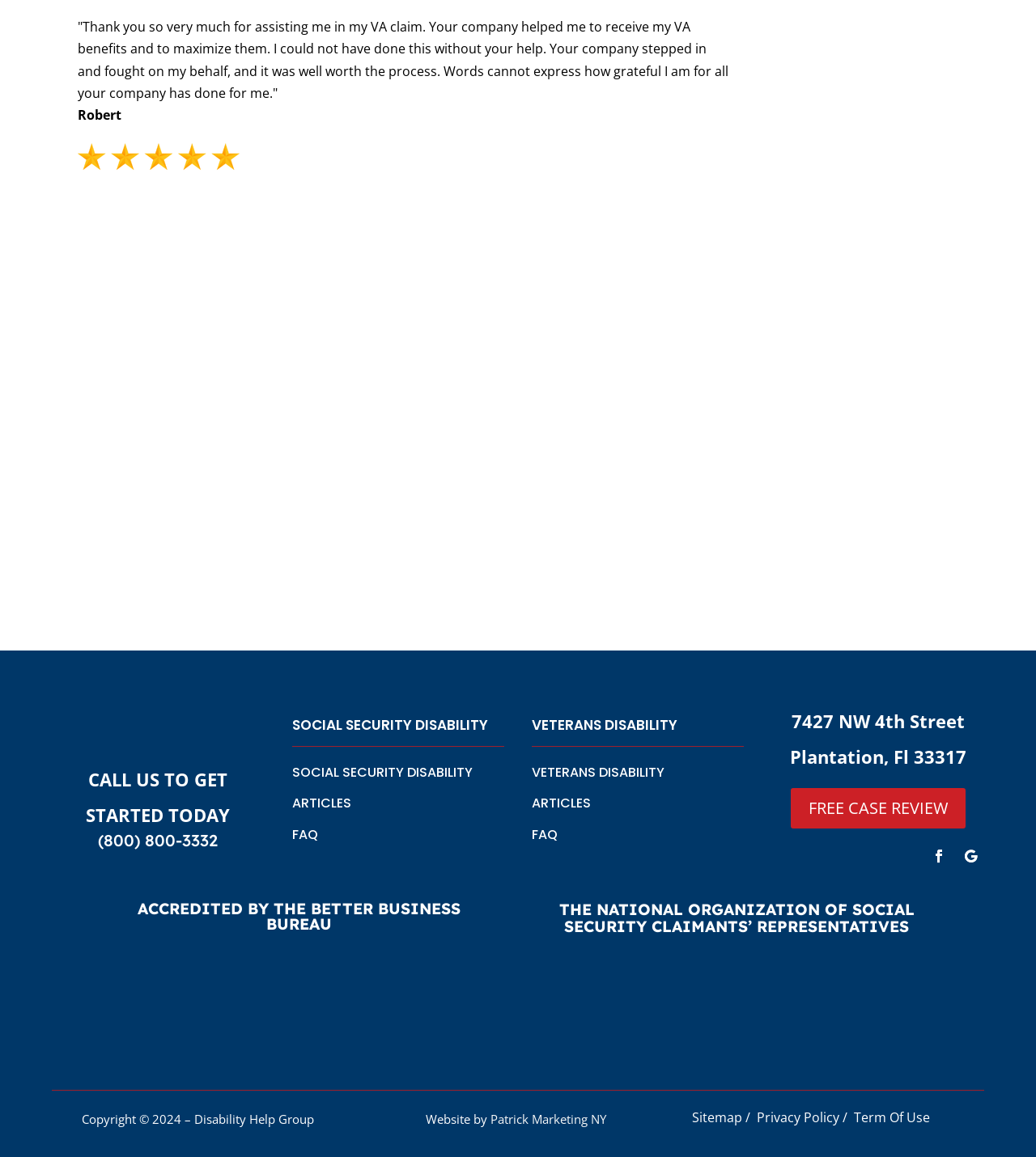Please examine the image and answer the question with a detailed explanation:
What is the copyright year of the Disability Help Group website?

I found the copyright year by looking at the static text element with the text 'Copyright © 2024 – Disability Help Group' which is located at the bottom of the webpage.